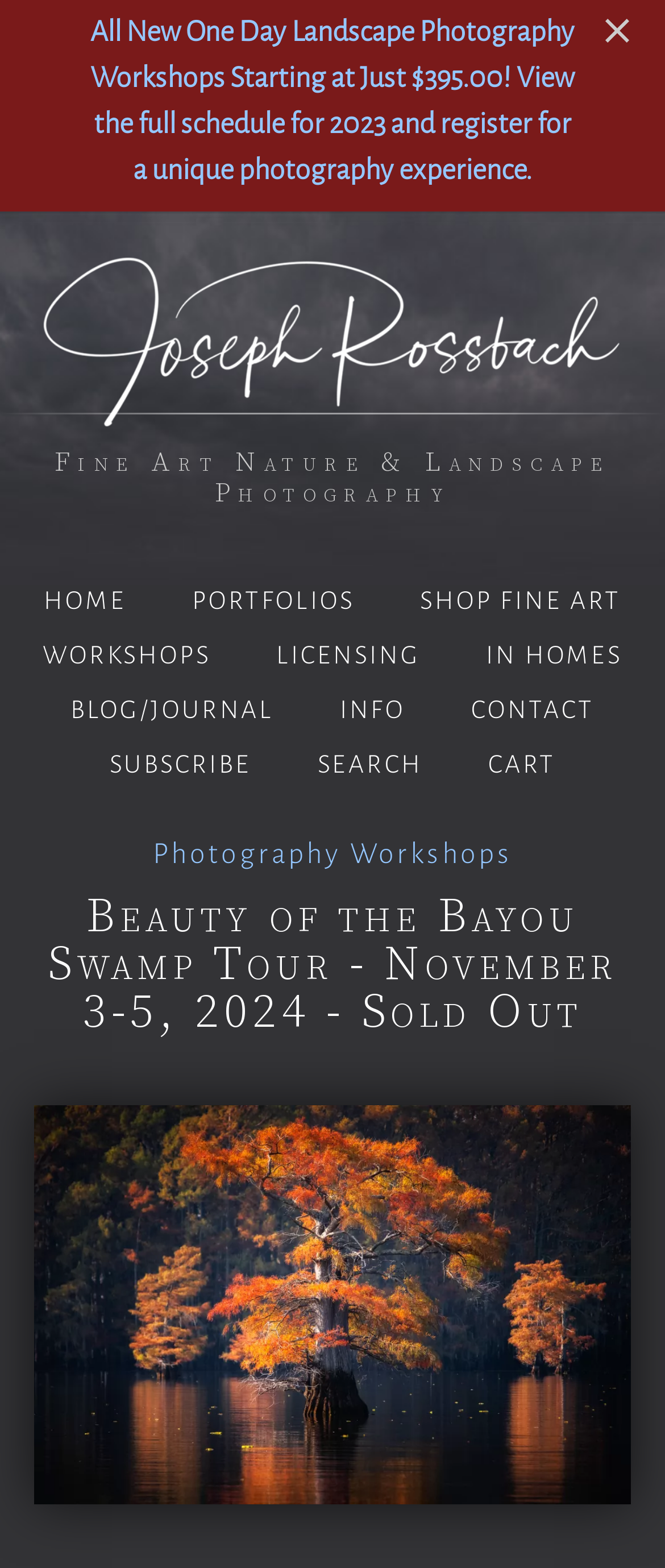Please extract the primary headline from the webpage.

Beauty of the Bayou Swamp Tour - November 3-5, 2024 - Sold Out